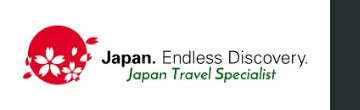What is written beneath the emblem?
Answer the question with a single word or phrase, referring to the image.

Japan. Endless Discovery.